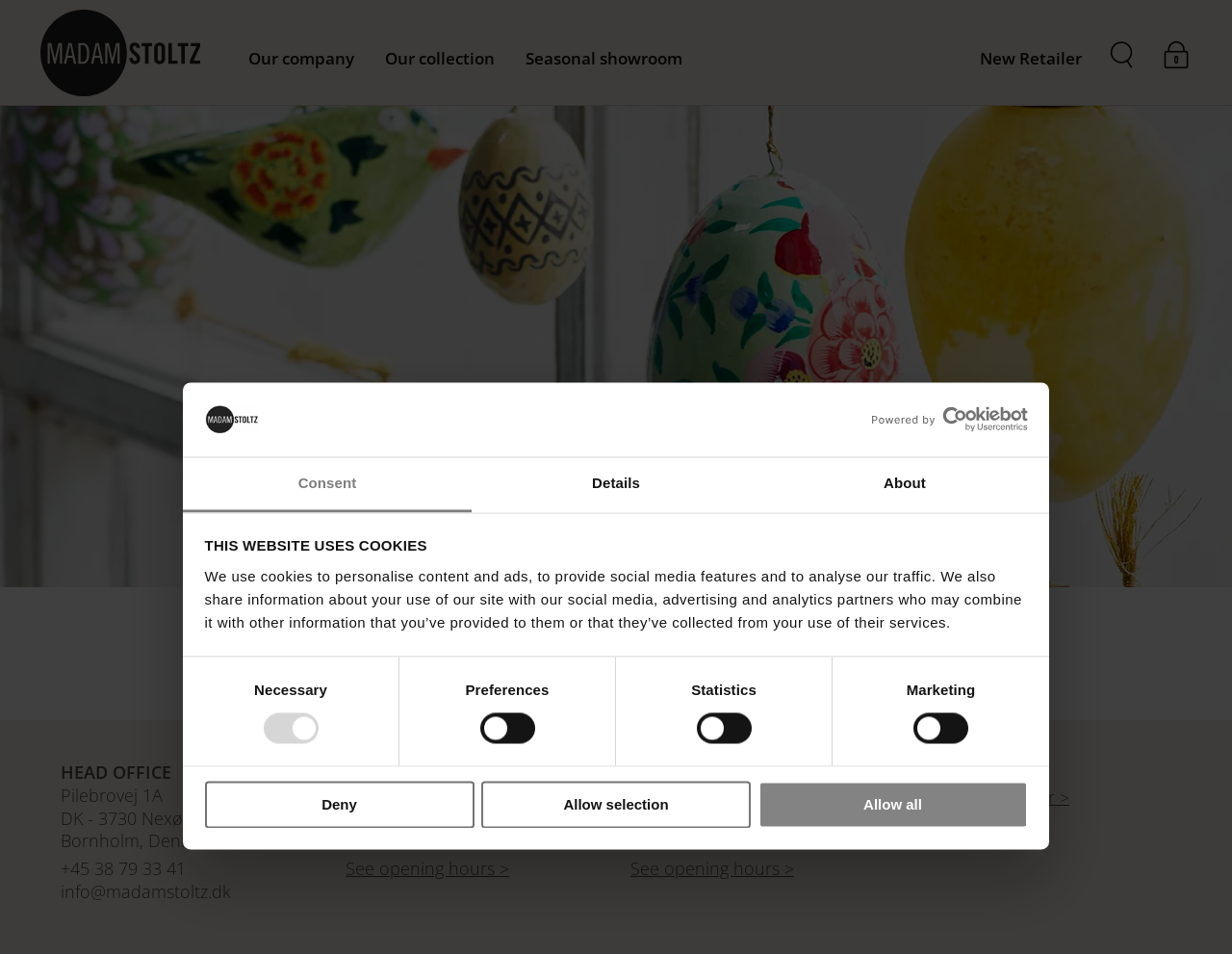Find the bounding box coordinates for the UI element whose description is: "info@madamstoltz.dk". The coordinates should be four float numbers between 0 and 1, in the format [left, top, right, bottom].

[0.049, 0.923, 0.257, 0.947]